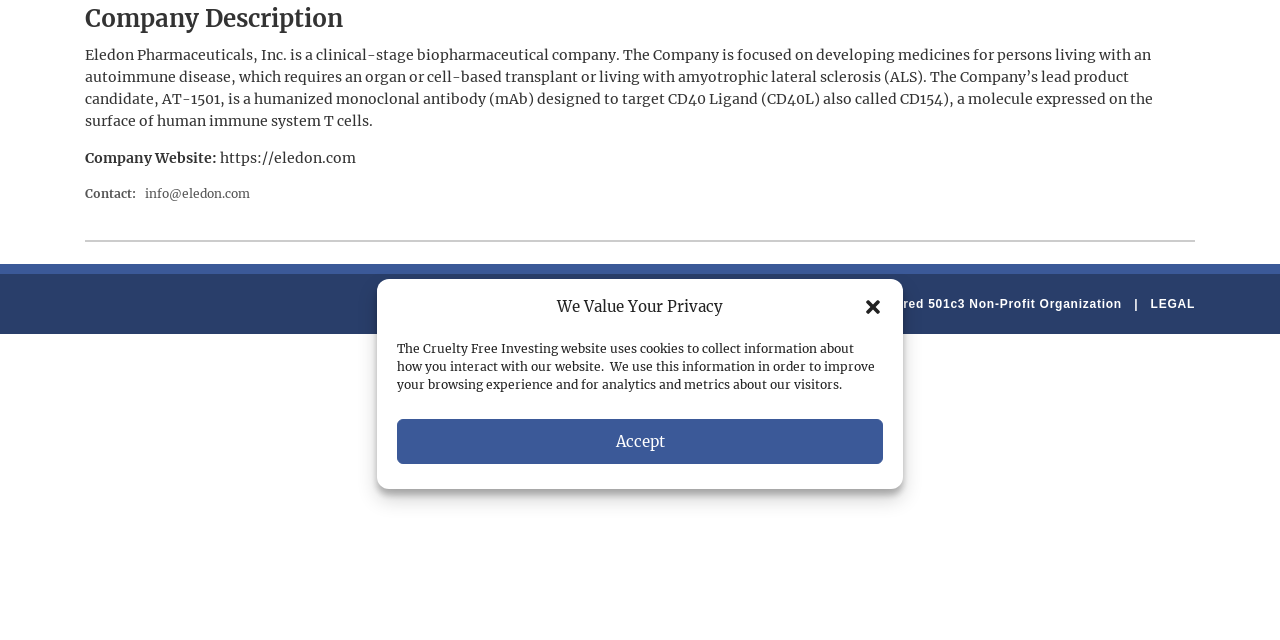Find the bounding box coordinates corresponding to the UI element with the description: "LEGAL". The coordinates should be formatted as [left, top, right, bottom], with values as floats between 0 and 1.

[0.899, 0.464, 0.934, 0.486]